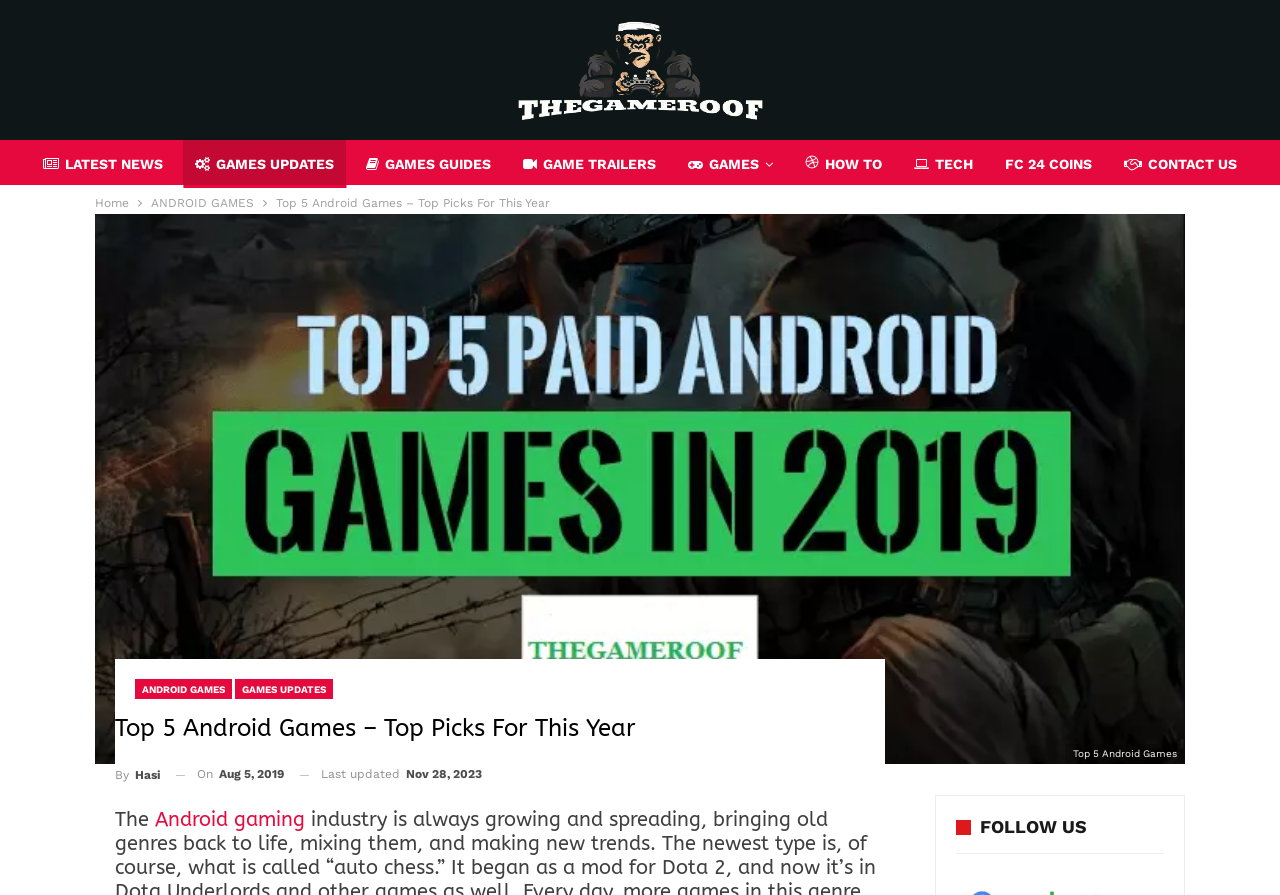Determine the bounding box coordinates of the clickable region to carry out the instruction: "check out Top 5 Android Games article".

[0.216, 0.219, 0.43, 0.235]